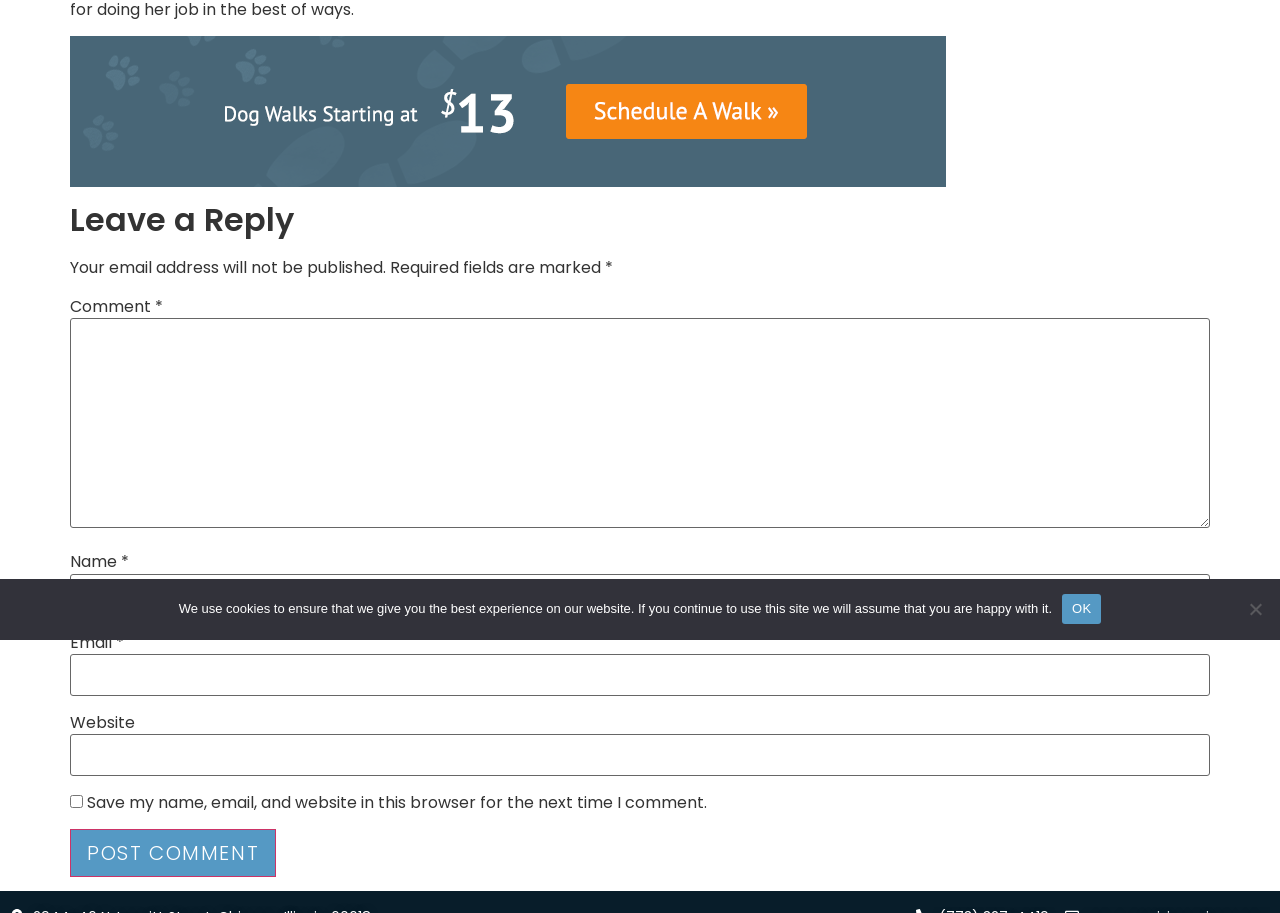Bounding box coordinates are specified in the format (top-left x, top-left y, bottom-right x, bottom-right y). All values are floating point numbers bounded between 0 and 1. Please provide the bounding box coordinate of the region this sentence describes: parent_node: Comment * name="a4b9d1615b"

[0.055, 0.348, 0.945, 0.578]